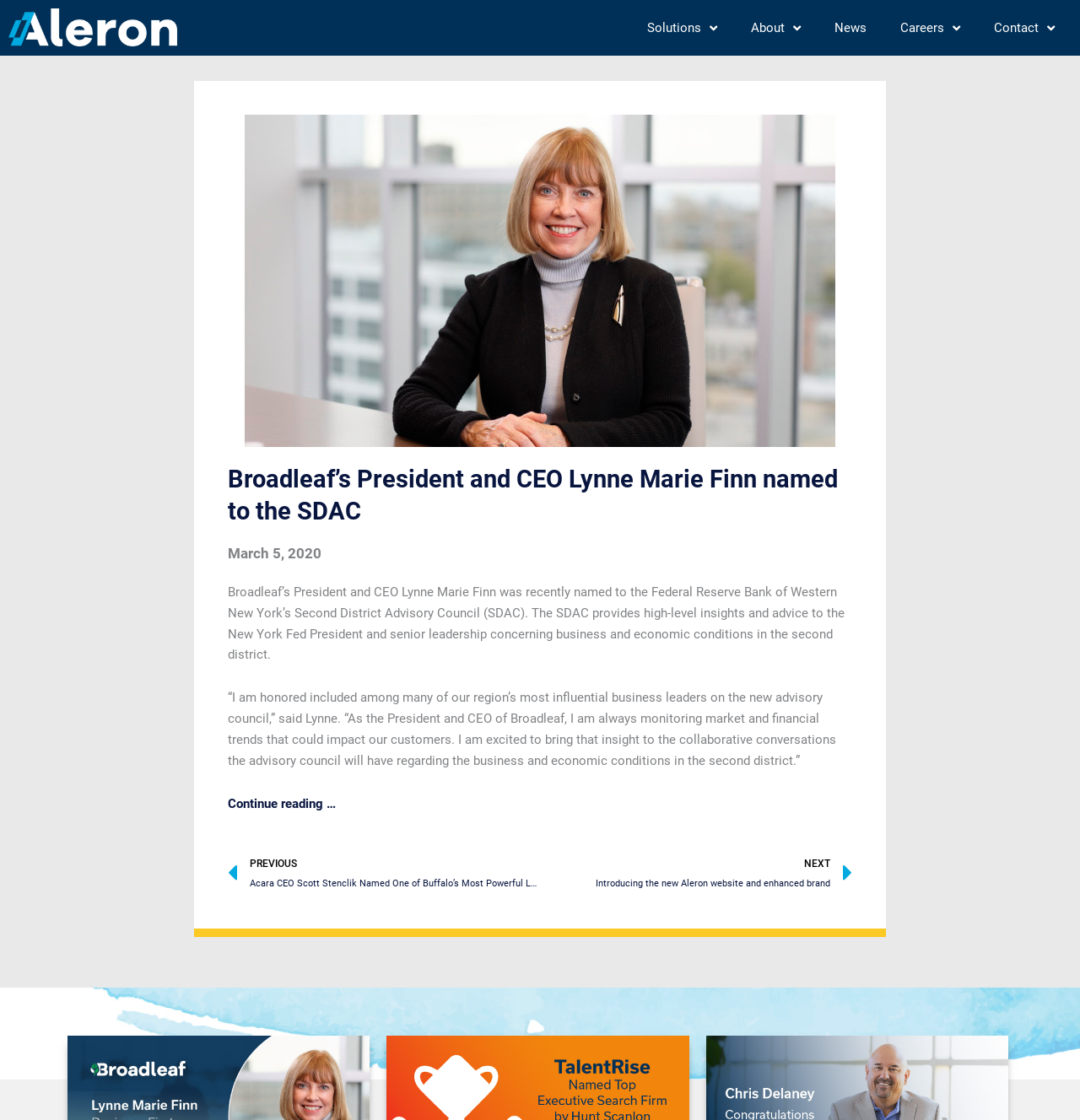Identify the bounding box for the UI element described as: "Ben Francis". The coordinates should be four float numbers between 0 and 1, i.e., [left, top, right, bottom].

None